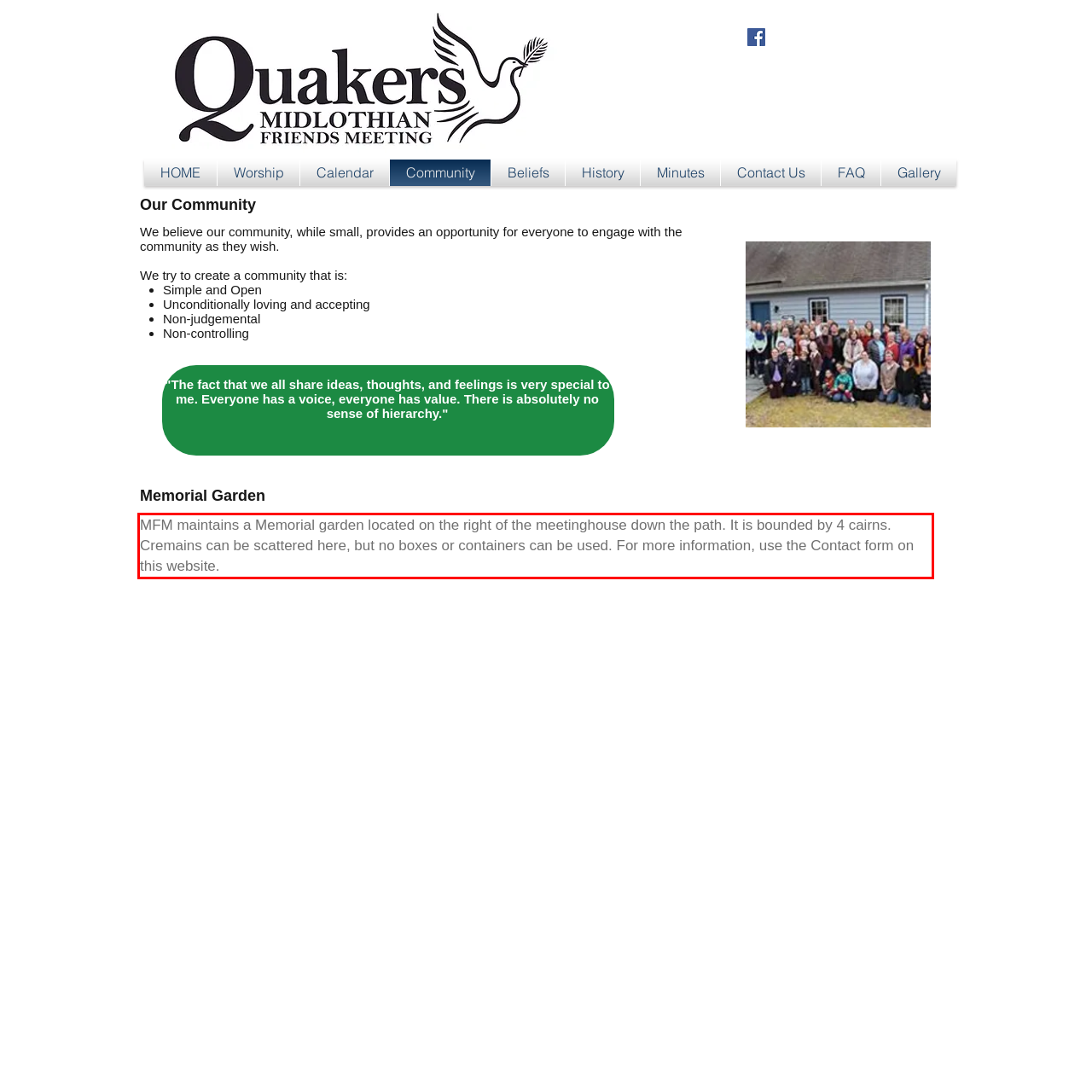Analyze the red bounding box in the provided webpage screenshot and generate the text content contained within.

MFM maintains a Memorial garden located on the right of the meetinghouse down the path. It is bounded by 4 cairns. Cremains can be scattered here, but no boxes or containers can be used. For more information, use the Contact form on this website.